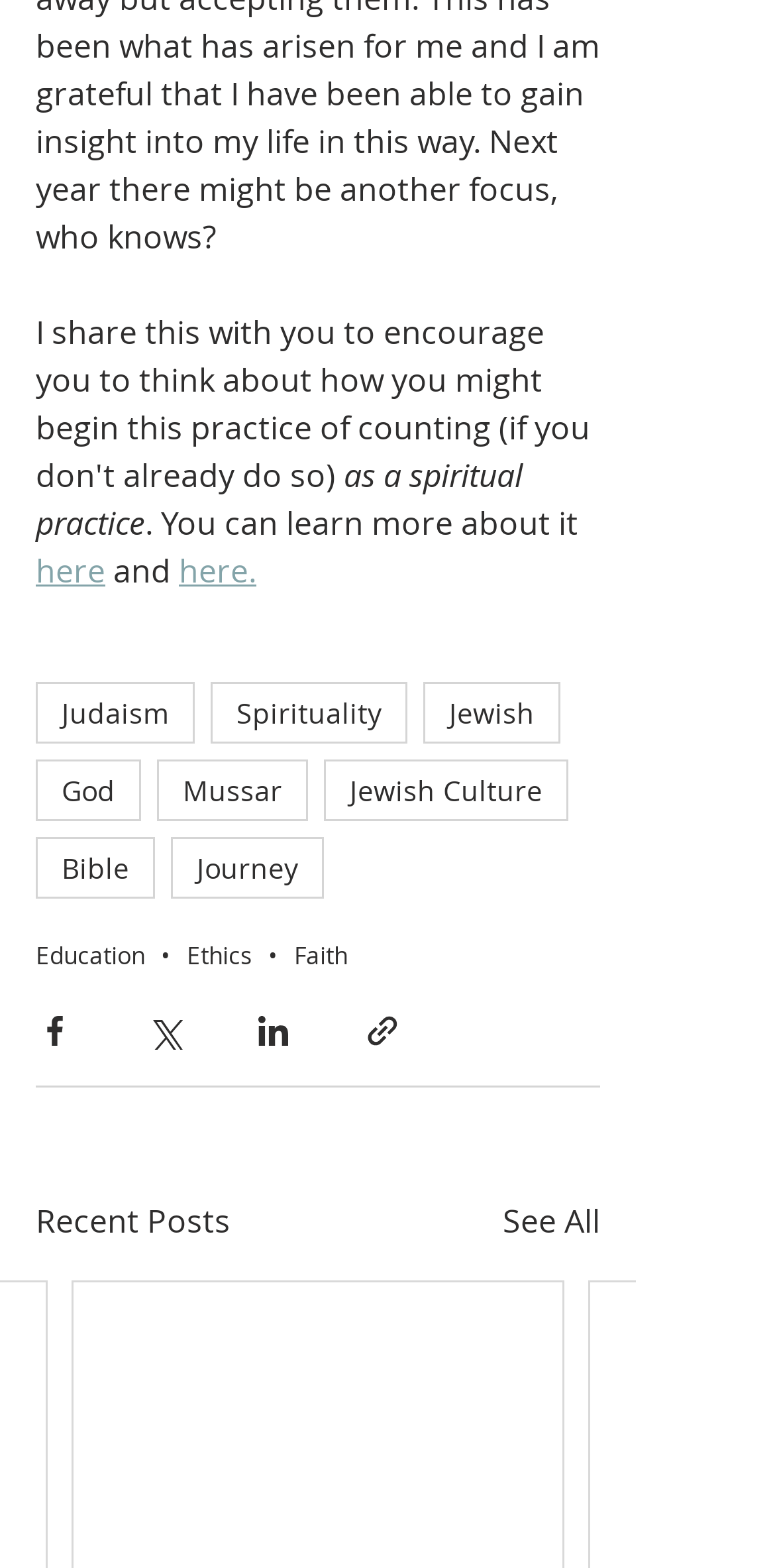Locate the bounding box coordinates of the clickable region necessary to complete the following instruction: "Share via Facebook". Provide the coordinates in the format of four float numbers between 0 and 1, i.e., [left, top, right, bottom].

[0.046, 0.645, 0.095, 0.67]